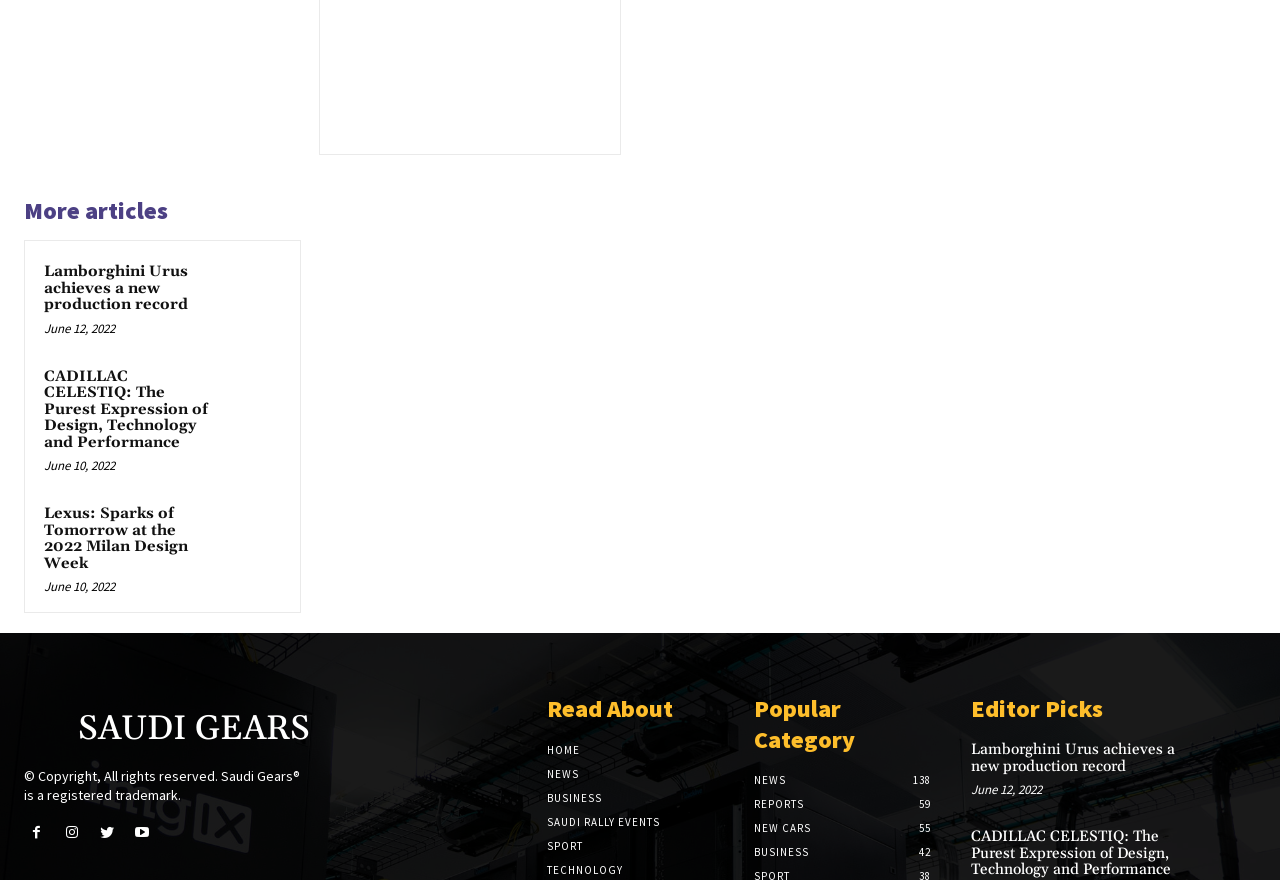Provide a brief response to the question using a single word or phrase: 
What is the date of the second article?

June 10, 2022